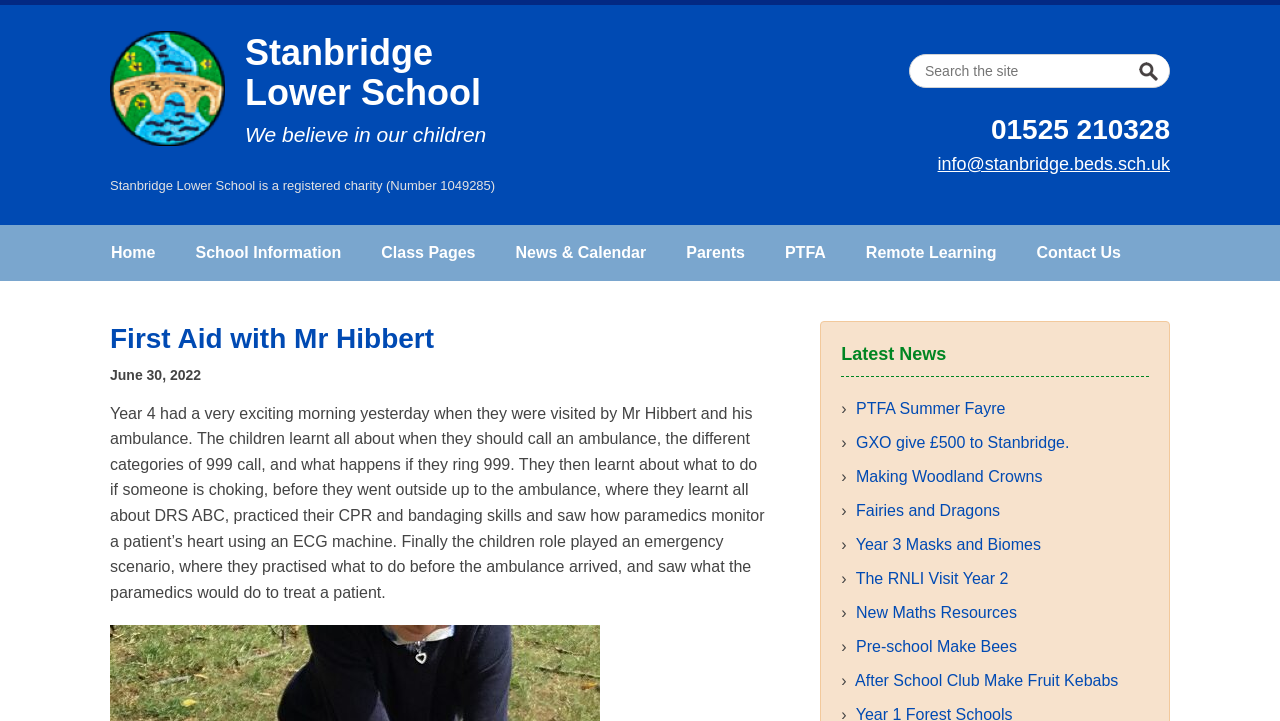What is the name of the school?
Please use the image to provide a one-word or short phrase answer.

Stanbridge Lower School